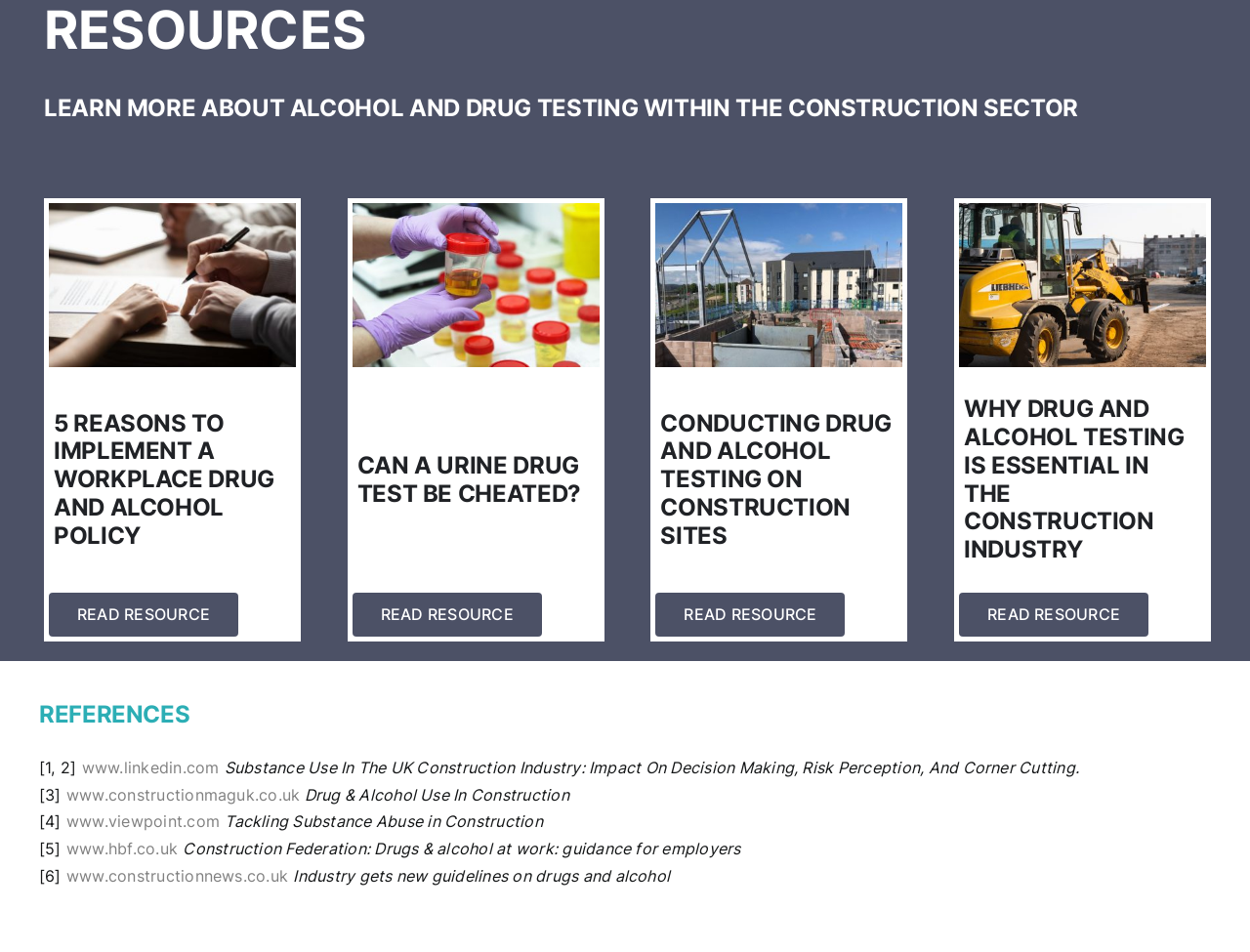Find the bounding box coordinates of the element you need to click on to perform this action: 'Read about conducting drug and alcohol testing on construction sites'. The coordinates should be represented by four float values between 0 and 1, in the format [left, top, right, bottom].

[0.528, 0.43, 0.718, 0.578]